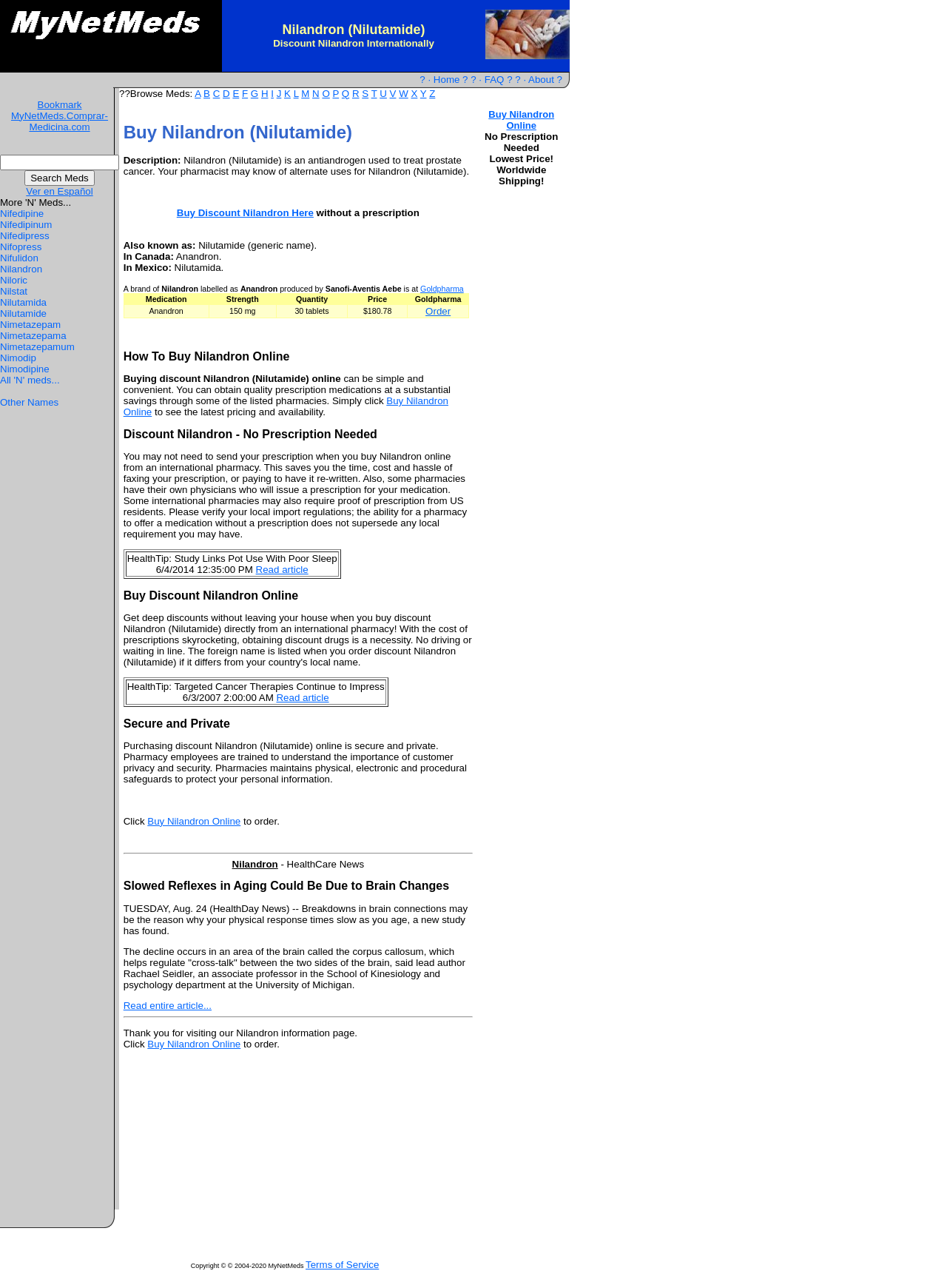How can I obtain quality prescription medications at a substantial savings?
Please provide a full and detailed response to the question.

The webpage suggests that users can obtain quality prescription medications at a substantial savings through some of the listed pharmacies, which offer discount drugs.